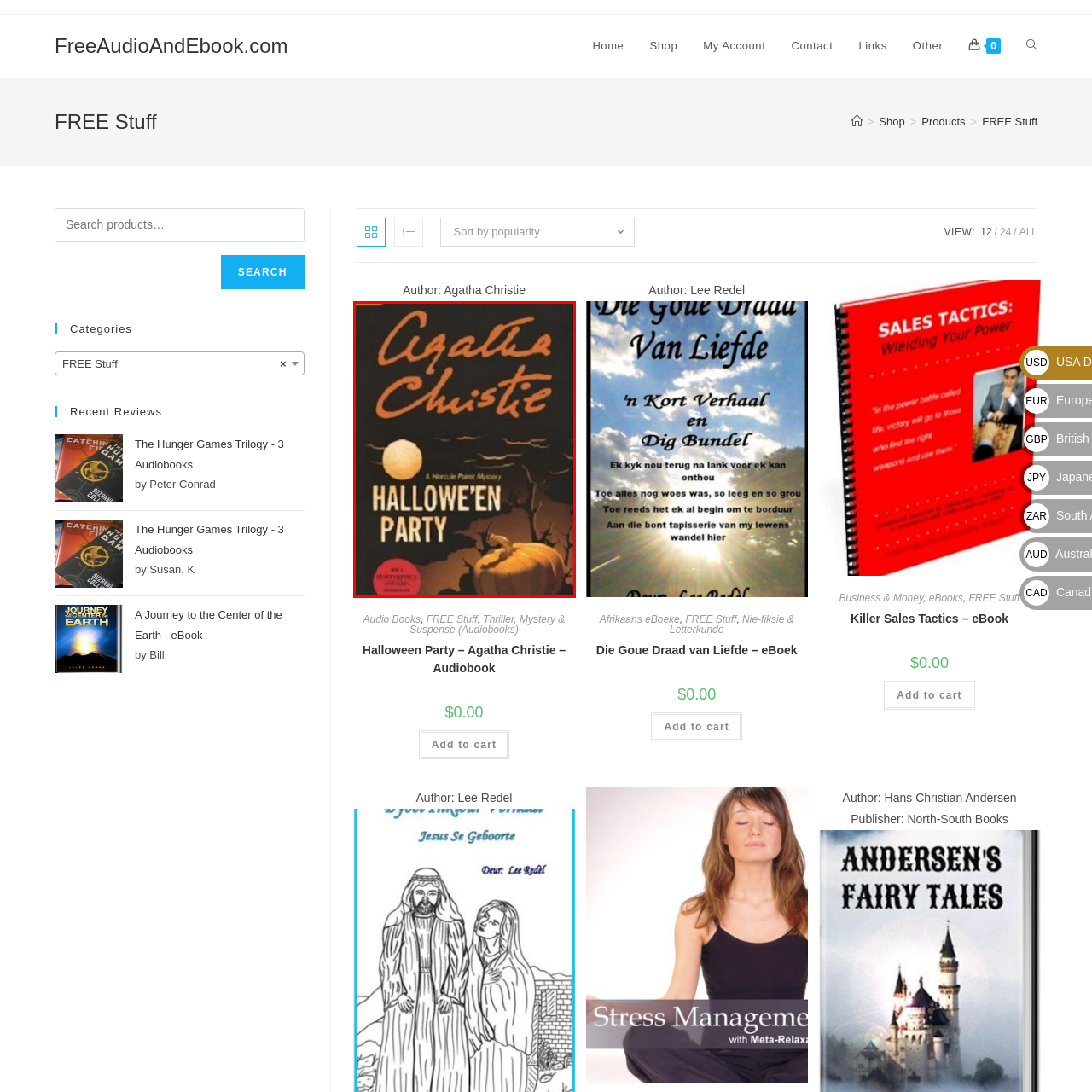What is the seasonal theme depicted on the cover?
Look at the image inside the red bounding box and craft a detailed answer using the visual details you can see.

The design of the cover features a large, ghostly moon and a pumpkin, which are typical symbols associated with Halloween, evoking the eerie ambiance of a Halloween night.